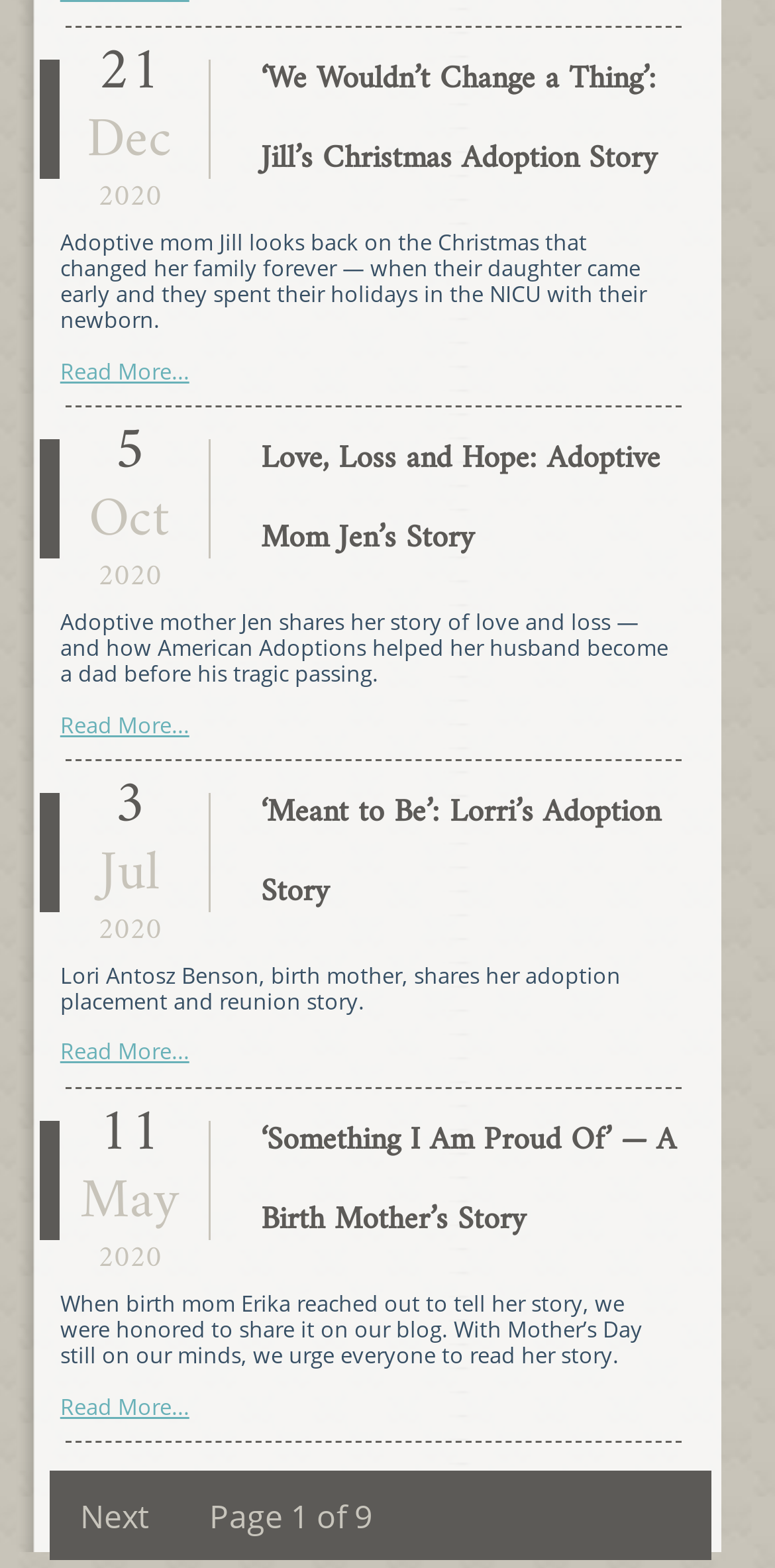Please specify the bounding box coordinates of the clickable region necessary for completing the following instruction: "Go to Next Page". The coordinates must consist of four float numbers between 0 and 1, i.e., [left, top, right, bottom].

[0.103, 0.953, 0.193, 0.981]